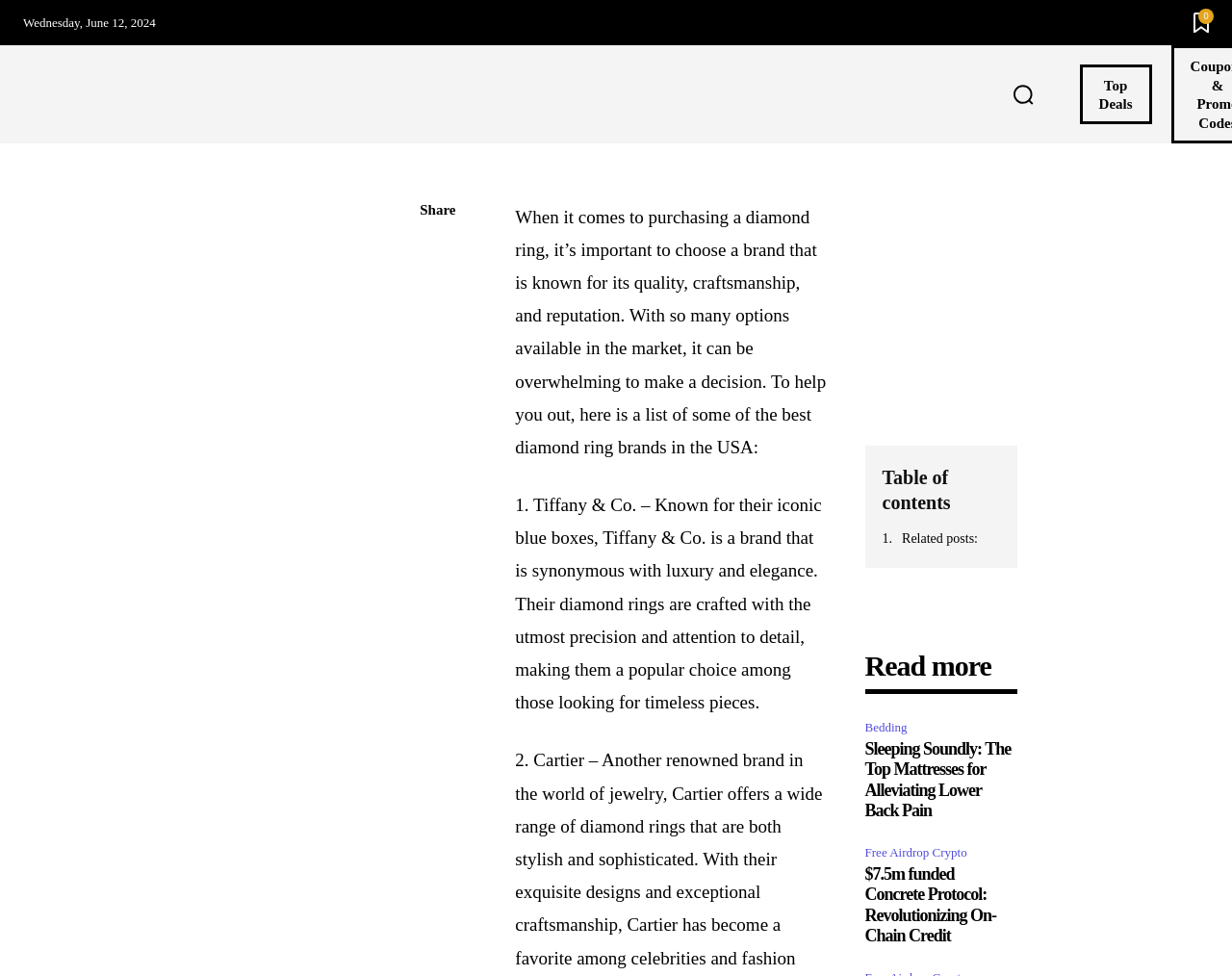Locate the primary heading on the webpage and return its text.

best diamond ring brands in The USA